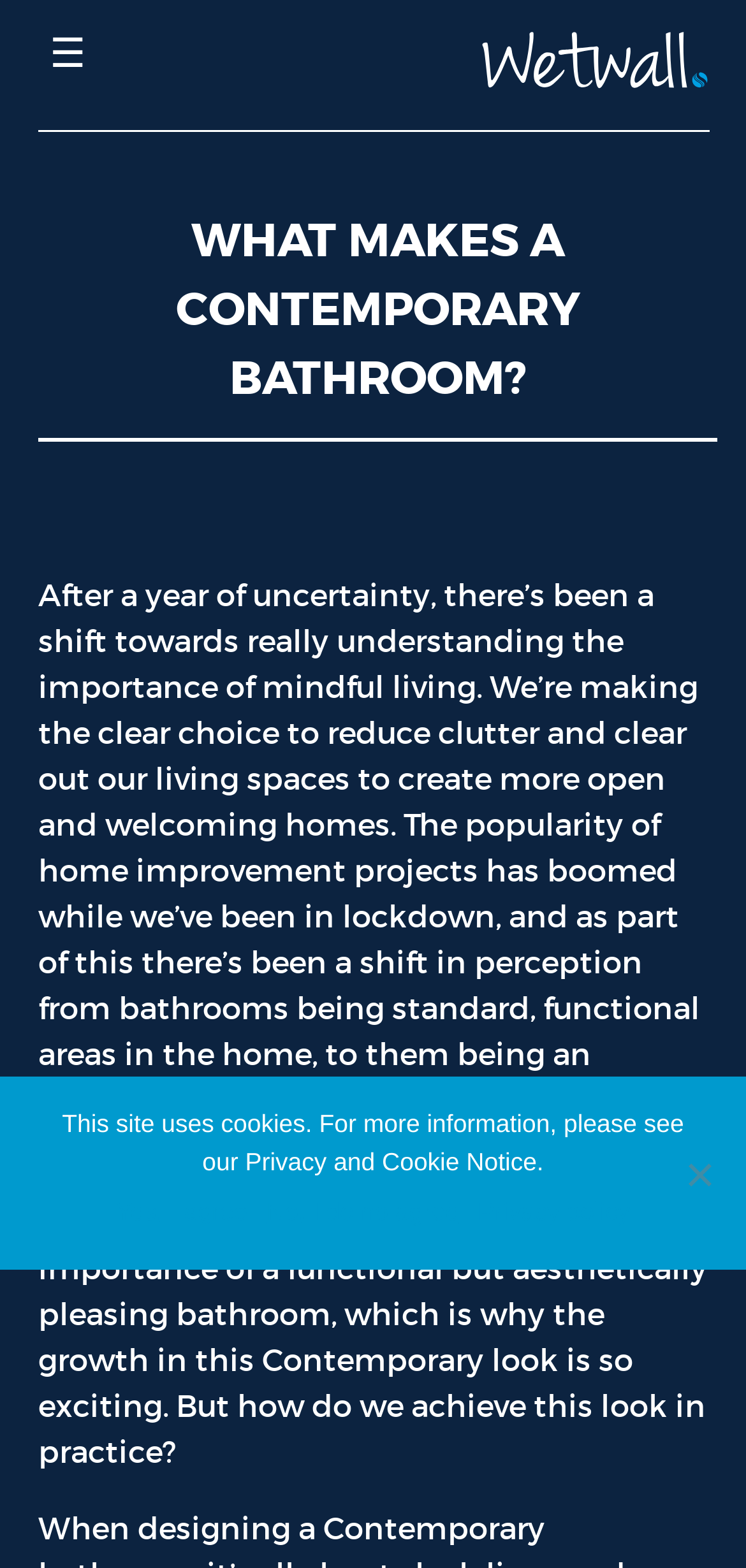Refer to the image and provide an in-depth answer to the question: 
What is the main topic of this webpage?

Based on the webpage content, especially the heading 'WHAT MAKES A CONTEMPORARY BATHROOM?' and the text that follows, it is clear that the main topic of this webpage is about contemporary bathrooms.